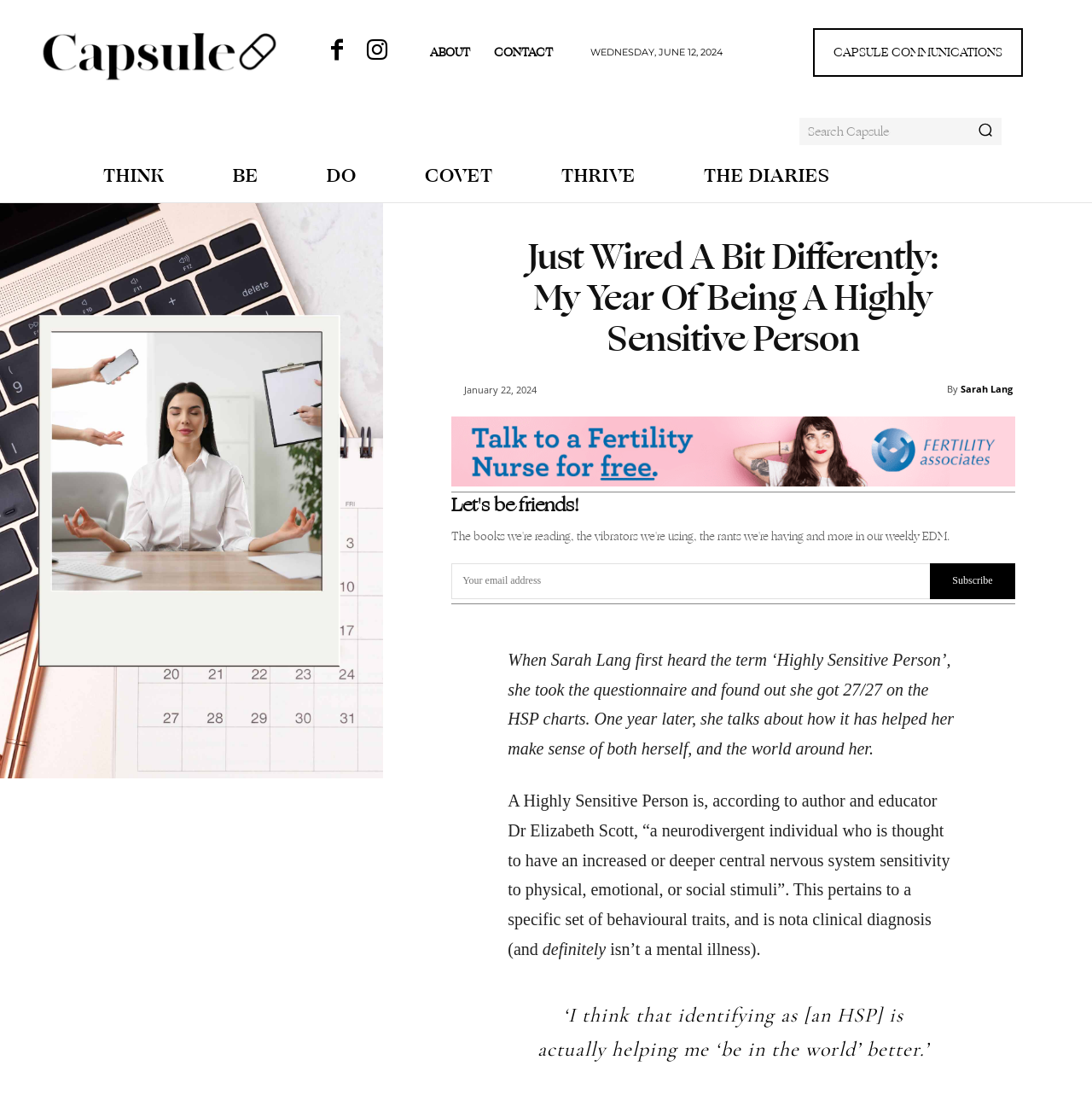Please mark the bounding box coordinates of the area that should be clicked to carry out the instruction: "Read the THINK section".

[0.083, 0.144, 0.162, 0.177]